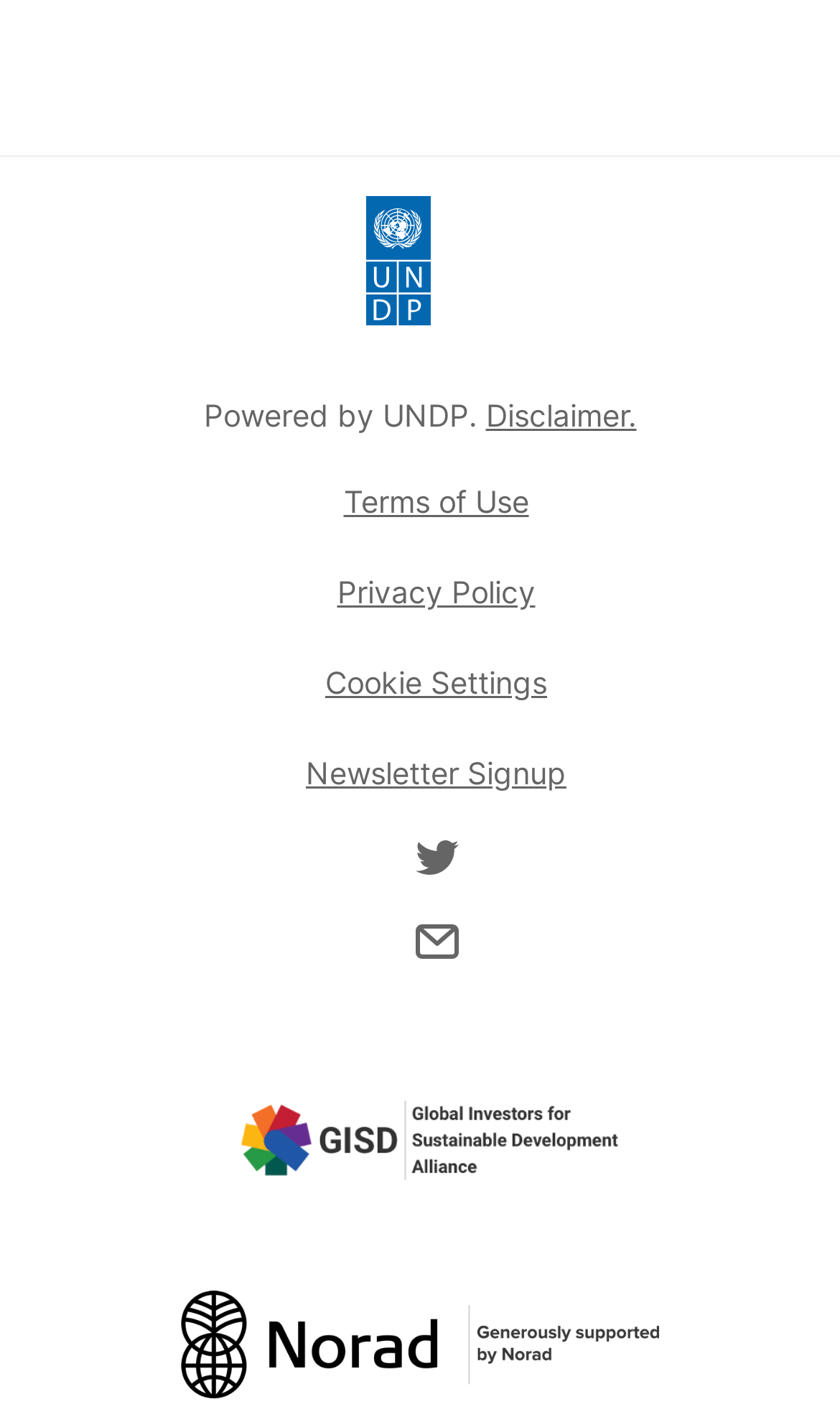Locate the bounding box coordinates of the clickable region to complete the following instruction: "Contact us."

[0.488, 0.646, 0.55, 0.683]